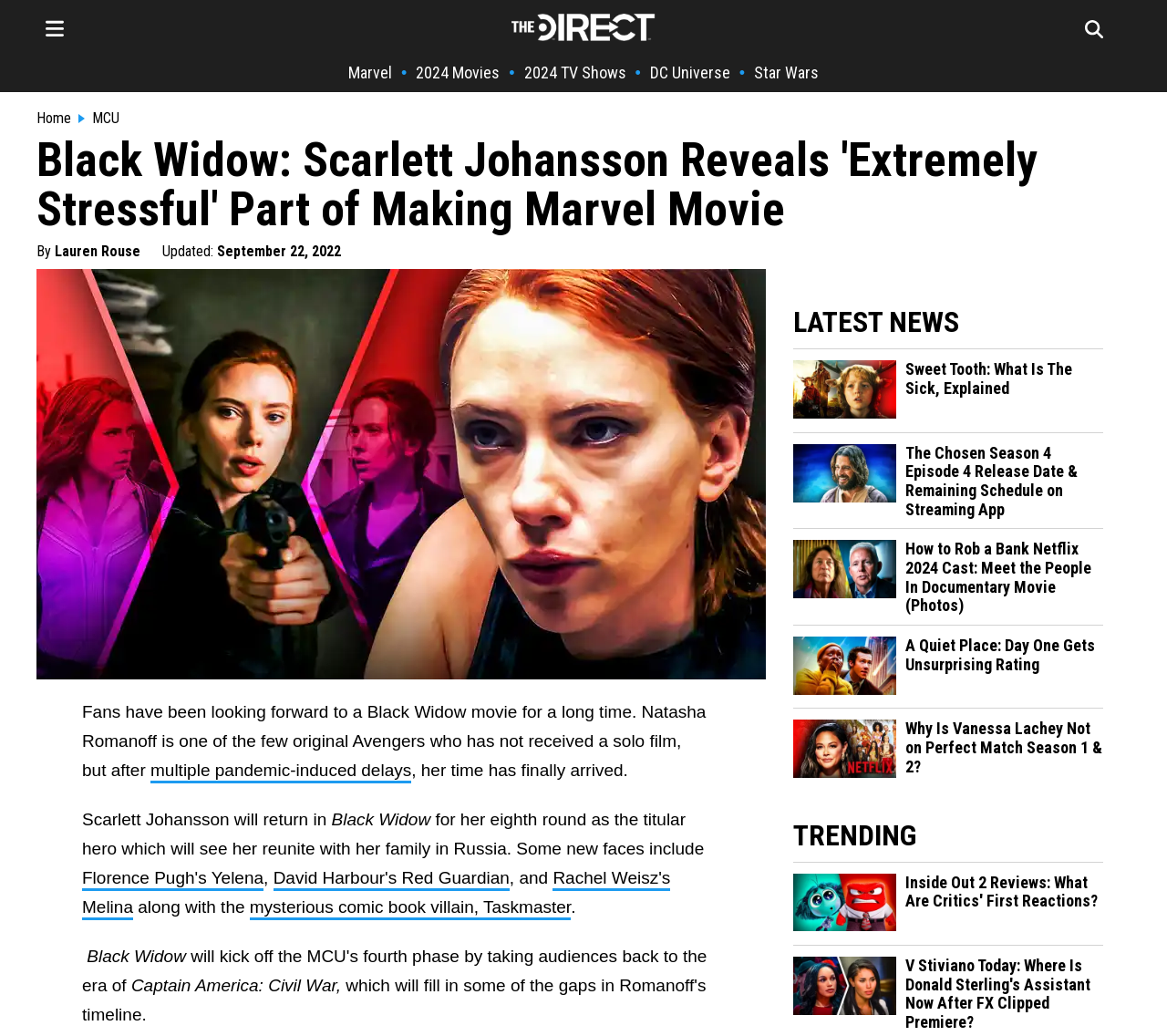Please identify the bounding box coordinates of the element I should click to complete this instruction: 'Go to the homepage'. The coordinates should be given as four float numbers between 0 and 1, like this: [left, top, right, bottom].

[0.031, 0.106, 0.061, 0.122]